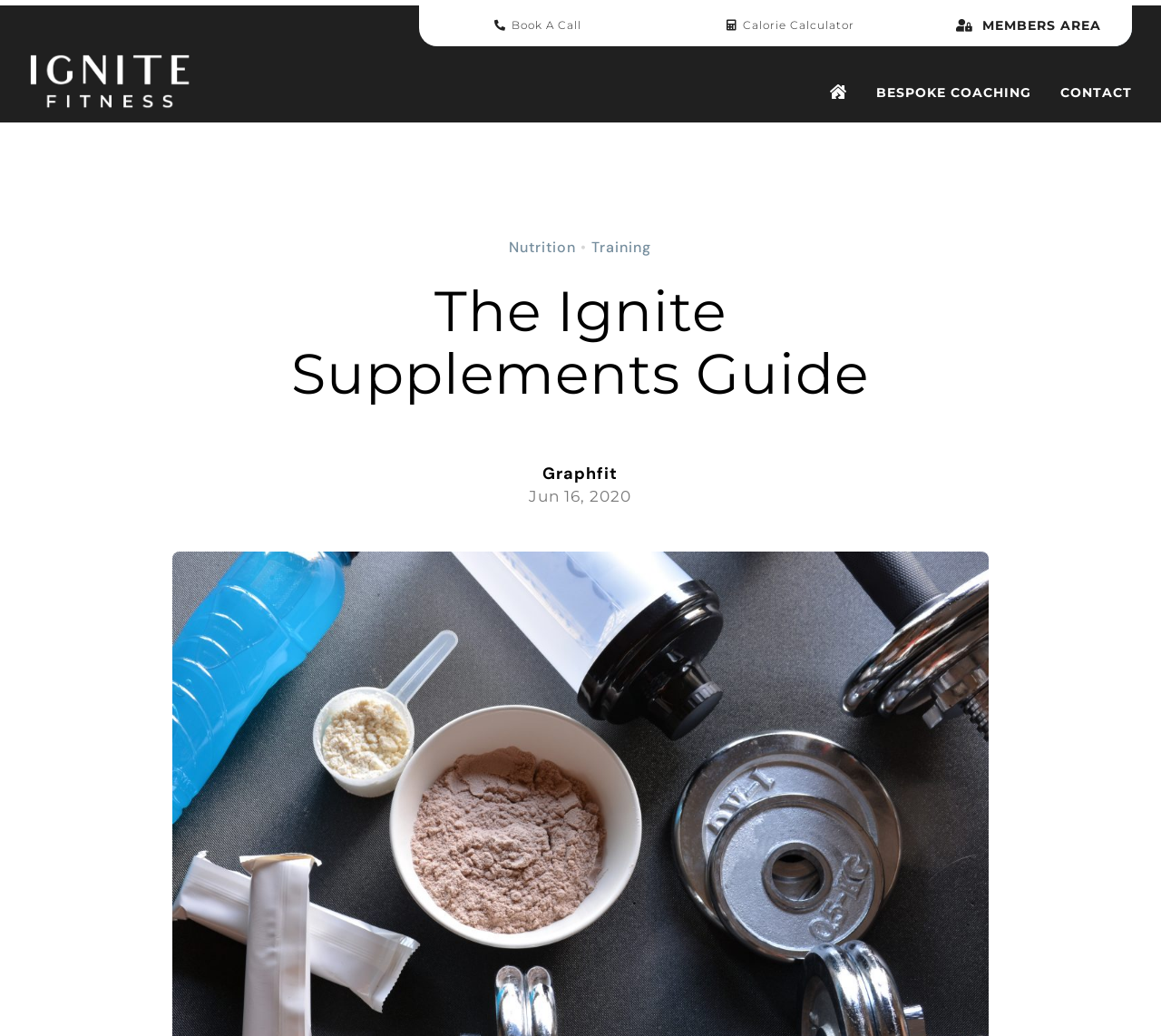Please specify the bounding box coordinates of the element that should be clicked to execute the given instruction: 'Click on BESPOKE COACHING'. Ensure the coordinates are four float numbers between 0 and 1, expressed as [left, top, right, bottom].

[0.755, 0.071, 0.888, 0.108]